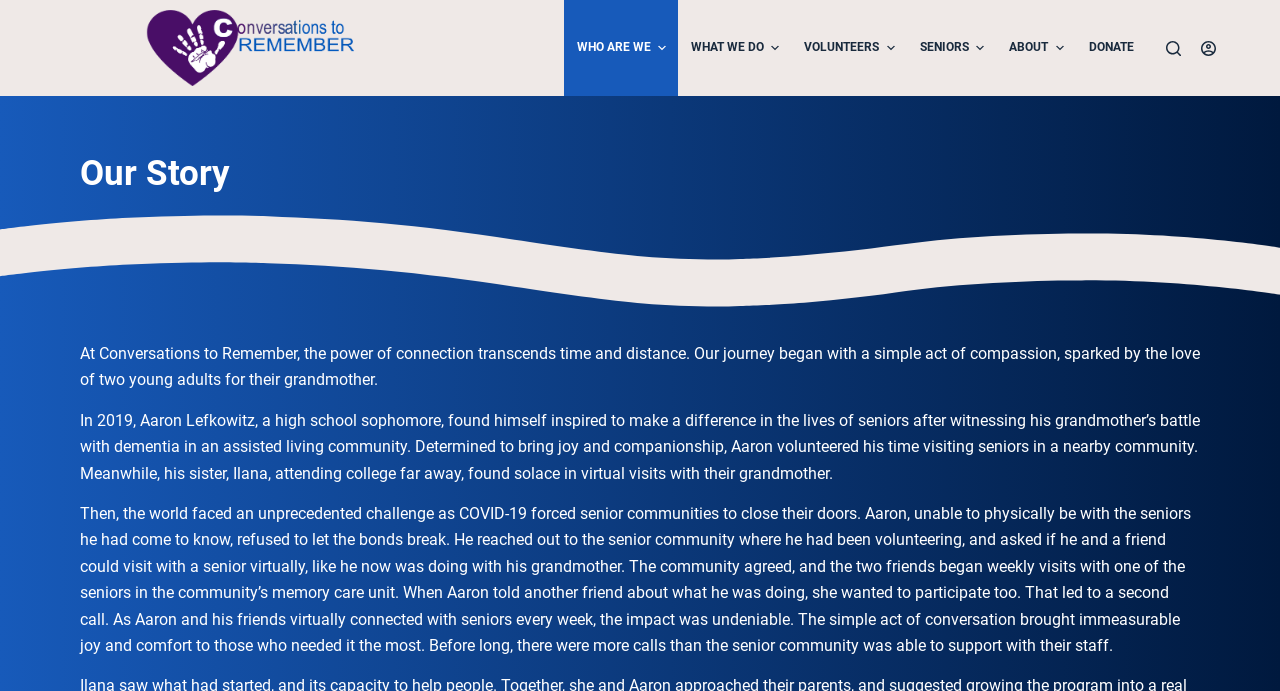Provide the bounding box coordinates of the area you need to click to execute the following instruction: "Click on the 'Conversations to Remember' link".

[0.05, 0.014, 0.401, 0.124]